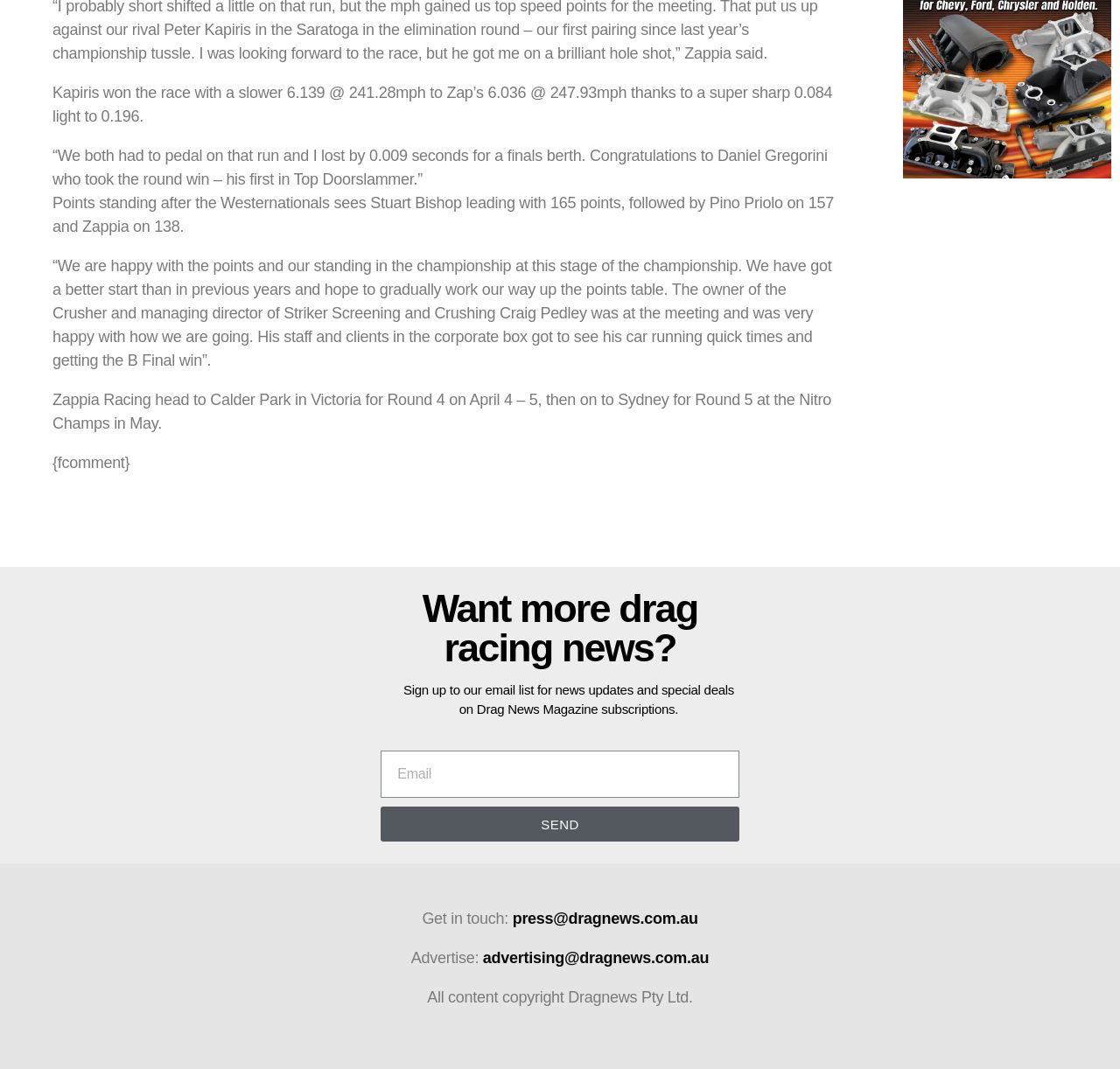Who won the race?
Based on the image, provide your answer in one word or phrase.

Kapiris